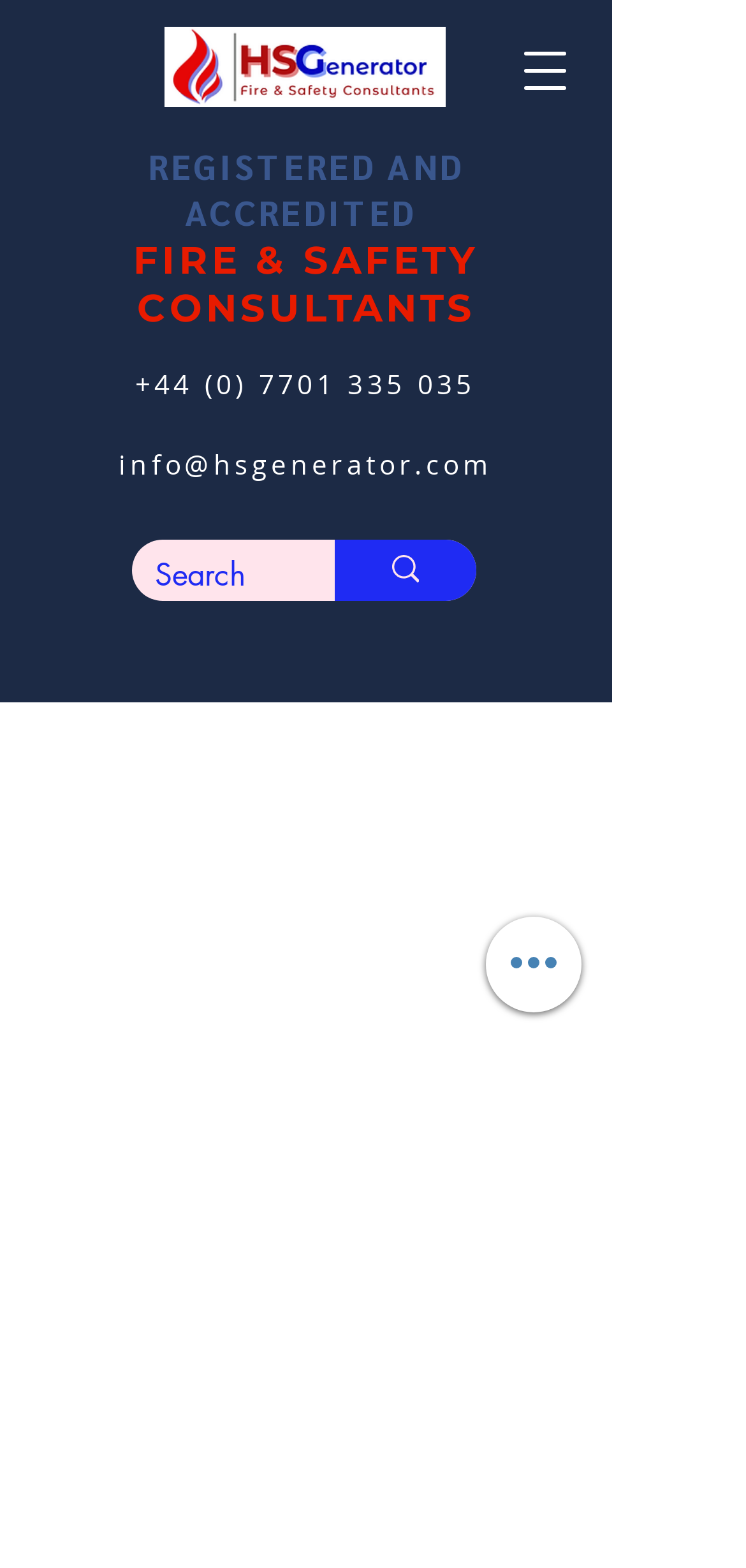Please indicate the bounding box coordinates for the clickable area to complete the following task: "Open navigation menu". The coordinates should be specified as four float numbers between 0 and 1, i.e., [left, top, right, bottom].

[0.679, 0.021, 0.782, 0.07]